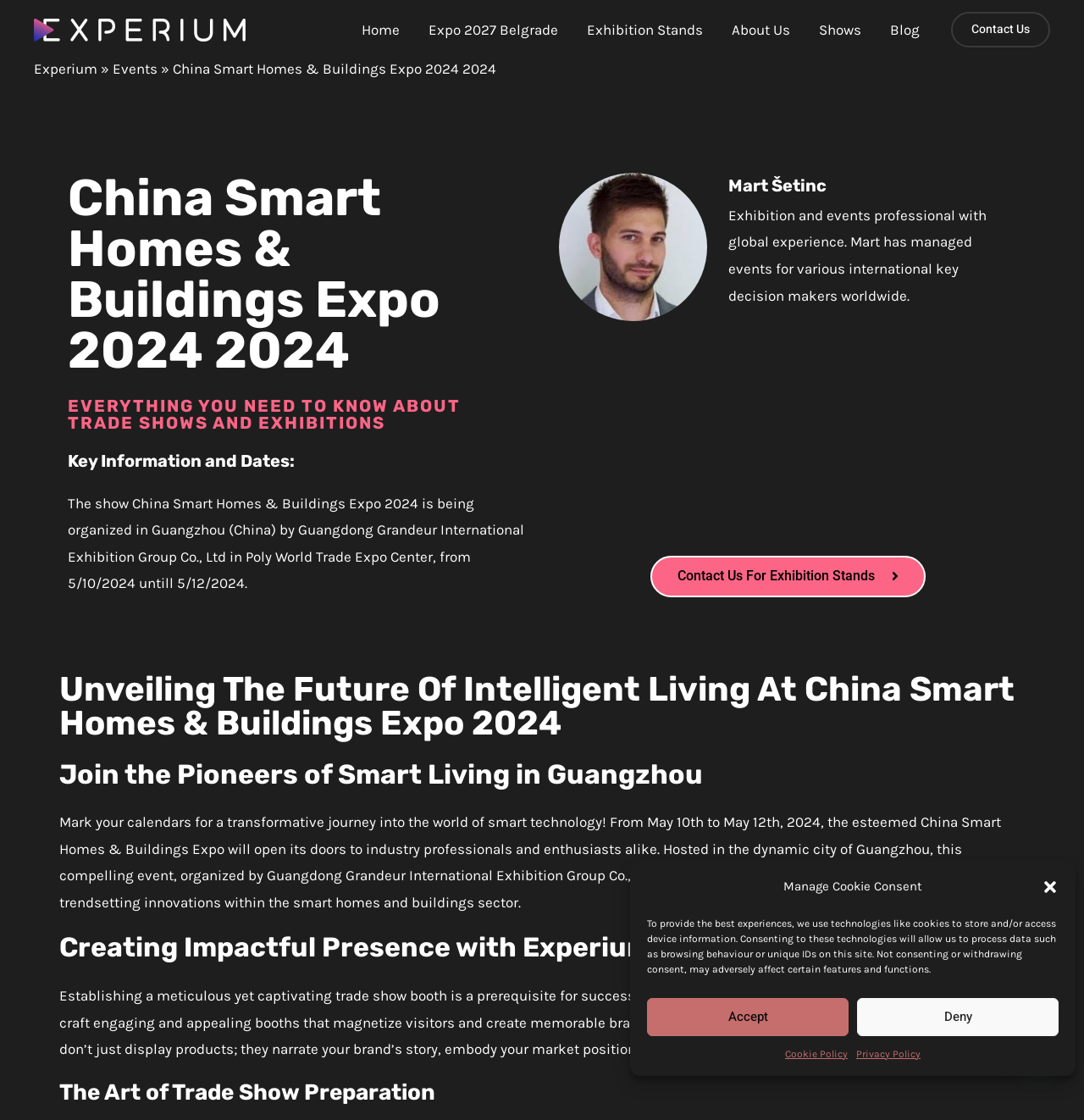Where is China Smart Homes & Buildings Expo 2024 being held?
Utilize the image to construct a detailed and well-explained answer.

The answer can be found in the paragraph that starts with 'The show China Smart Homes & Buildings Expo 2024 is being organized...' which mentions that the expo is being held in Guangzhou, China.